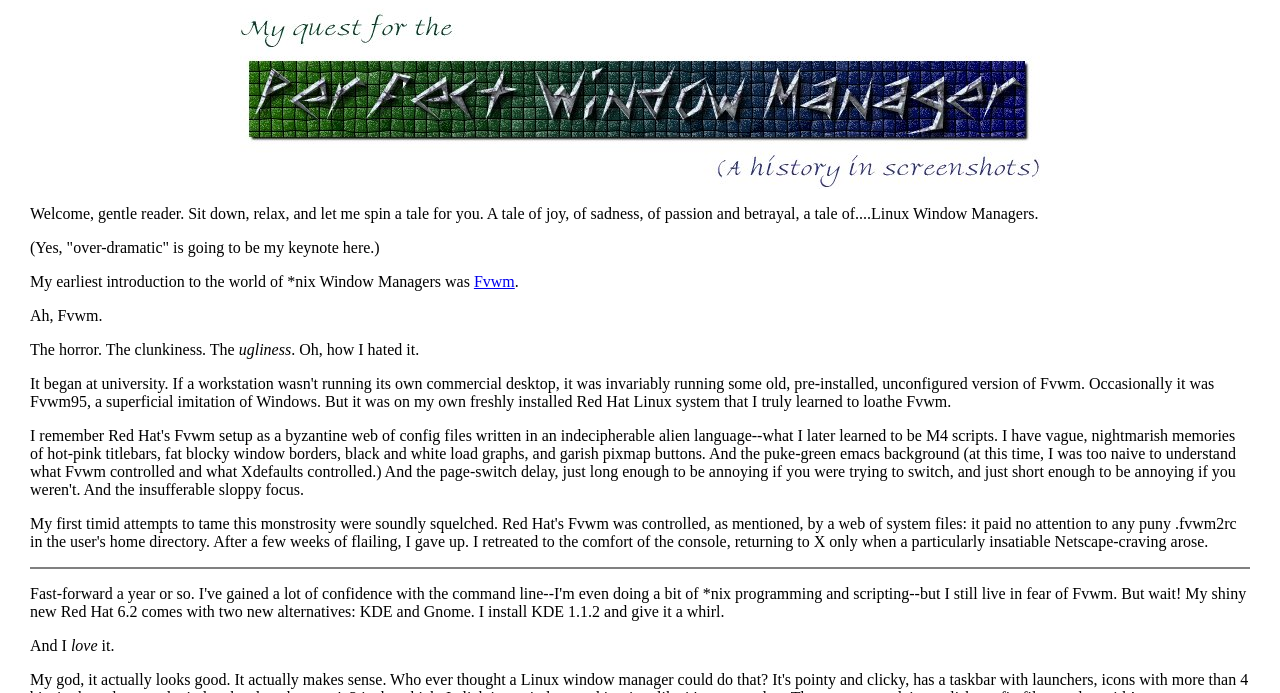By analyzing the image, answer the following question with a detailed response: What is the orientation of the separator?

I found the answer by examining the properties of the separator element, specifically the 'orientation: horizontal' attribute, which indicates that the separator is horizontal.